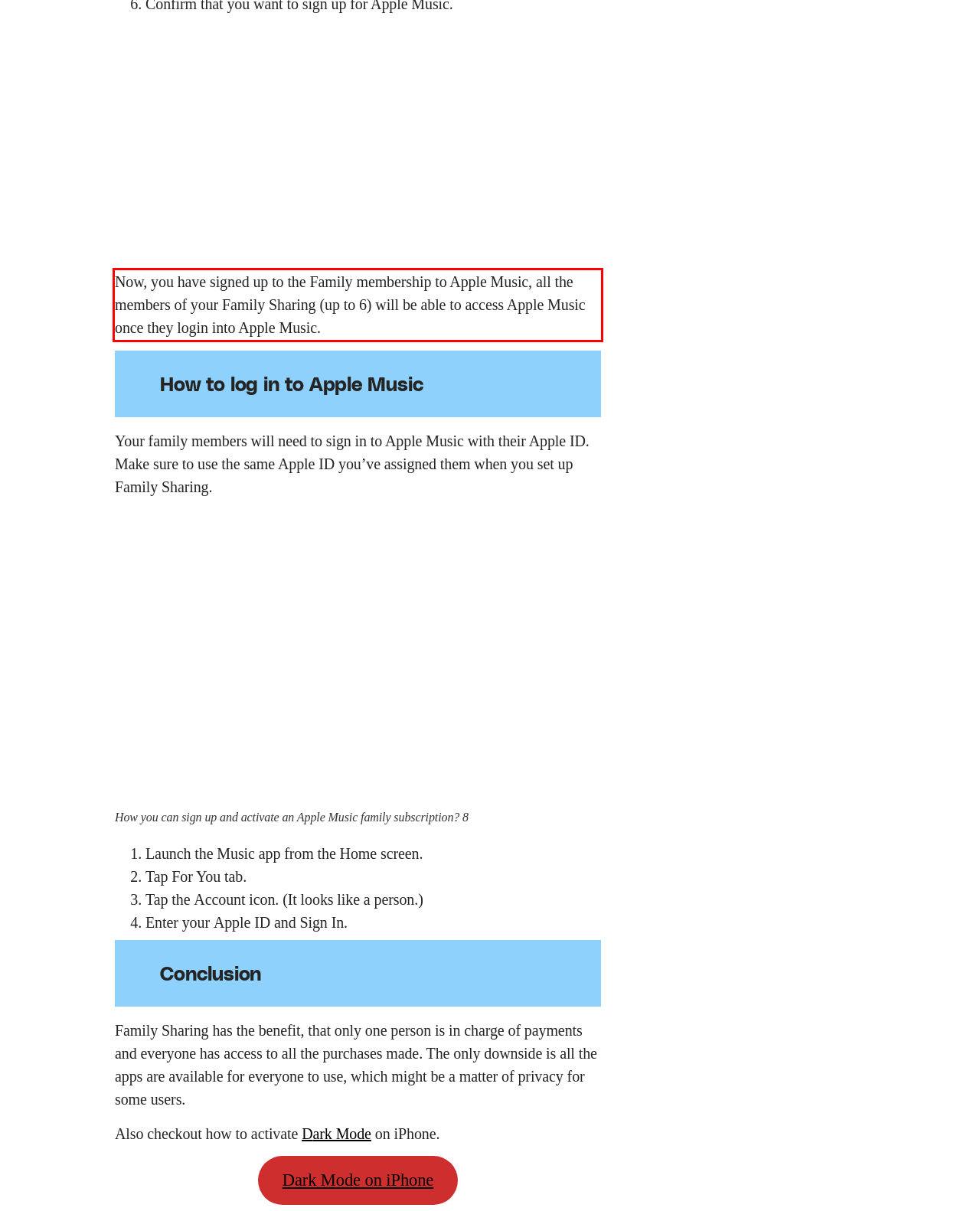You have a screenshot of a webpage with a red bounding box. Identify and extract the text content located inside the red bounding box.

Now, you have signed up to the Family membership to Apple Music, all the members of your Family Sharing (up to 6) will be able to access Apple Music once they login into Apple Music.